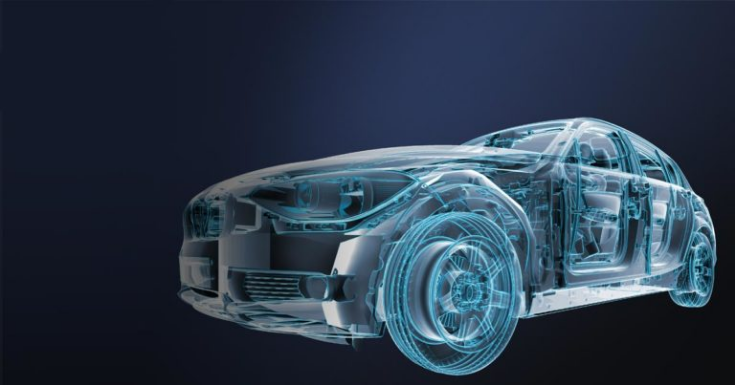Describe the image with as much detail as possible.

The image depicts a sleek, futuristic automobile rendered in a translucent, blue holographic style. This striking representation emphasizes the vehicle's intricate internal components, showcasing an open door to highlight its structural design. The backdrop features a deep navy blue color that enhances the high-tech aesthetics of the car, suggesting themes of innovation and advanced engineering. This visualization aligns with topics in the automotive industry, specifically regarding the transformation and modernization happening within the sector, as discussed in articles like "Meet The Individuals In The Greatest Auto Sector Gigs Automotive Industry In Romania 2018." The image embodies the synergy between technology and automotive design, reflecting ongoing trends toward automation and sophisticated manufacturing processes.